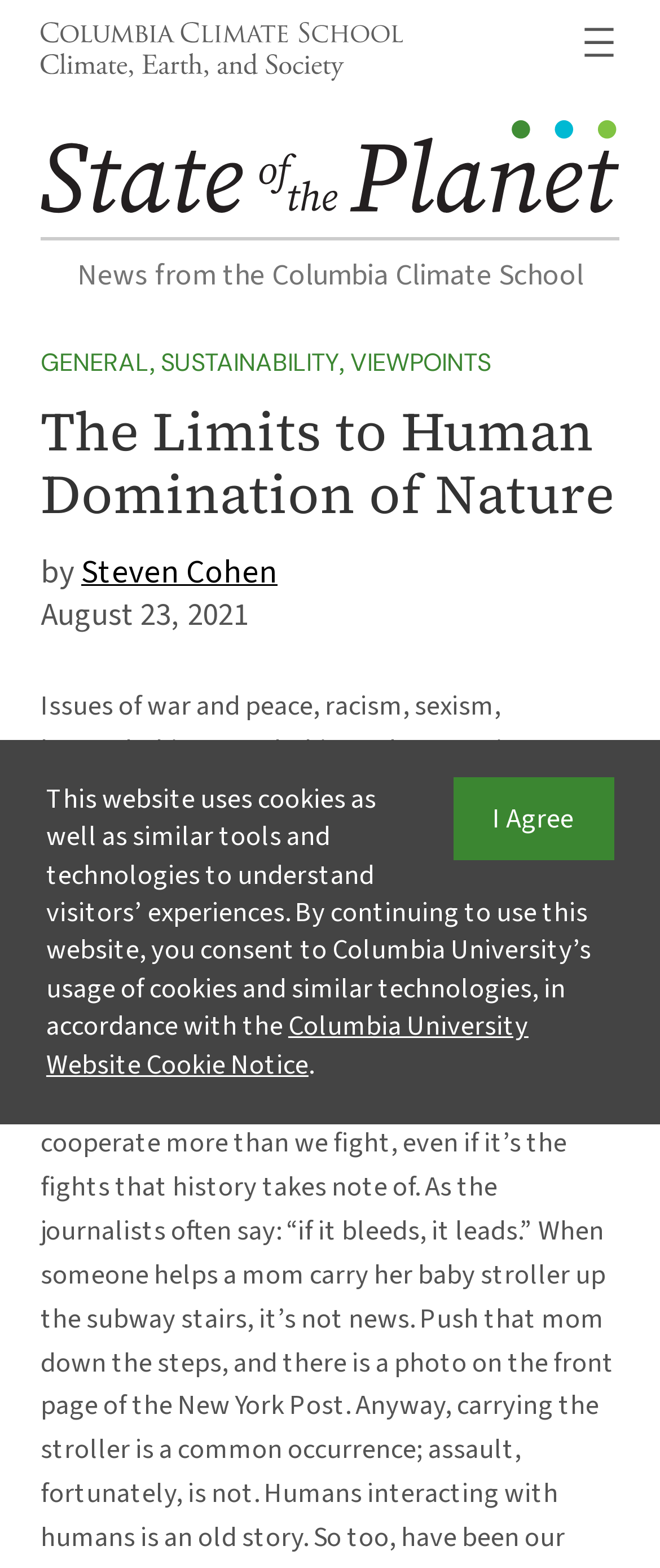Please identify the bounding box coordinates of the area that needs to be clicked to follow this instruction: "Open the menu".

[0.877, 0.014, 0.938, 0.04]